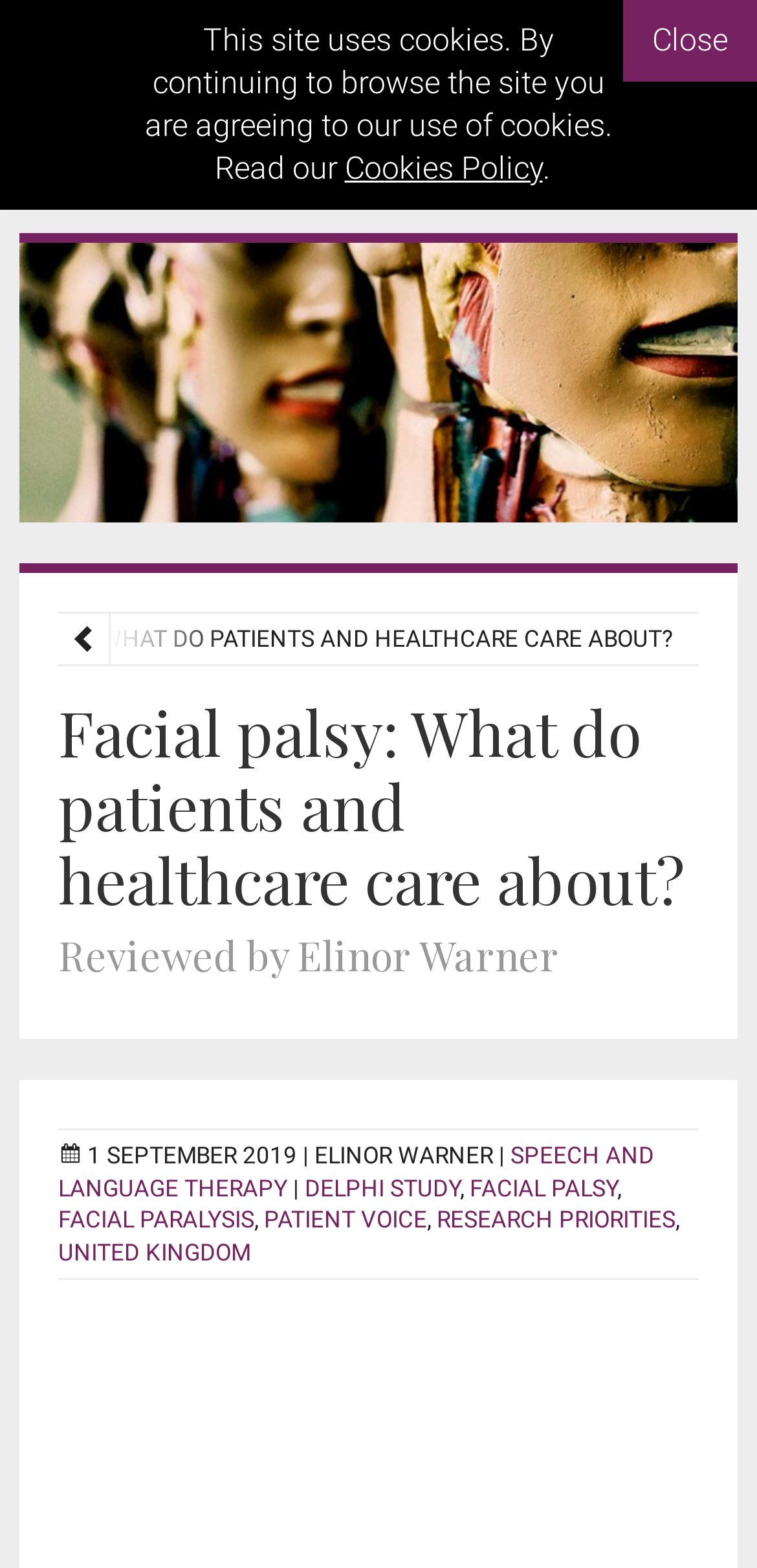Please locate and generate the primary heading on this webpage.

Facial palsy: What do patients and healthcare care about?

Reviewed by Elinor Warner